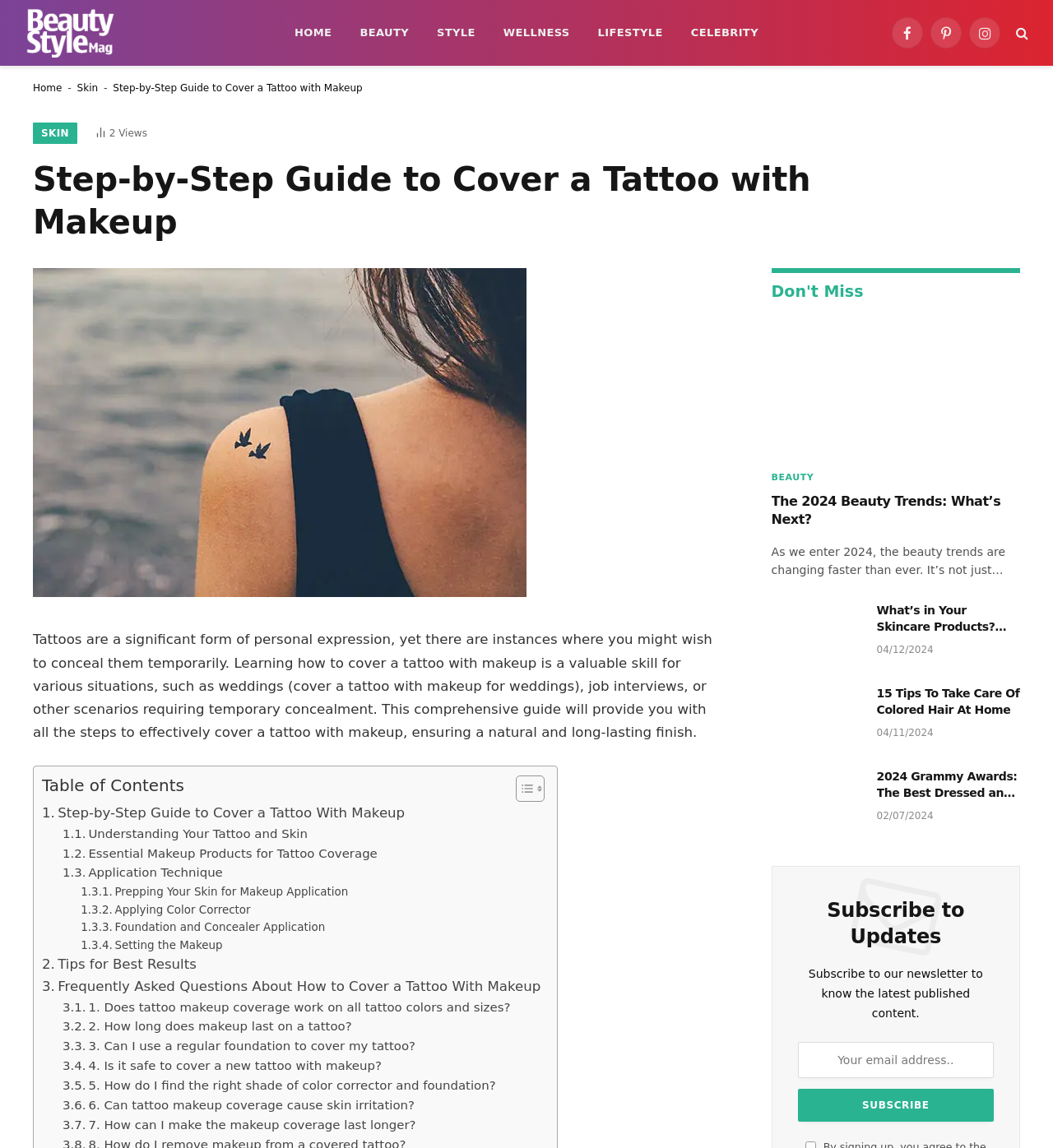Observe the image and answer the following question in detail: What is the purpose of this article?

The article aims to provide a step-by-step guide on how to effectively cover a tattoo with makeup, ensuring a natural and long-lasting finish.